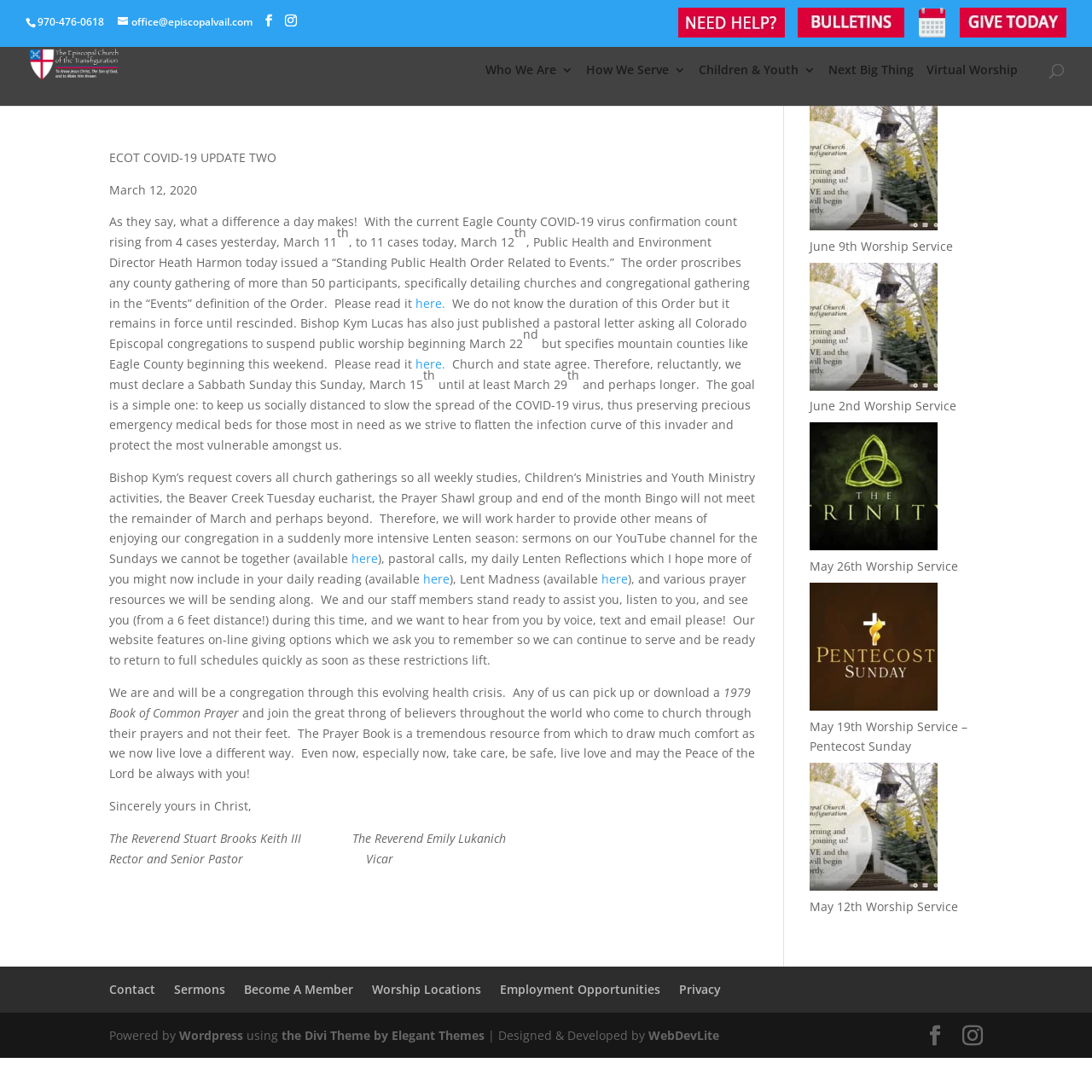Please identify the bounding box coordinates of the clickable region that I should interact with to perform the following instruction: "visit the 'Who We Are' page". The coordinates should be expressed as four float numbers between 0 and 1, i.e., [left, top, right, bottom].

[0.445, 0.059, 0.525, 0.077]